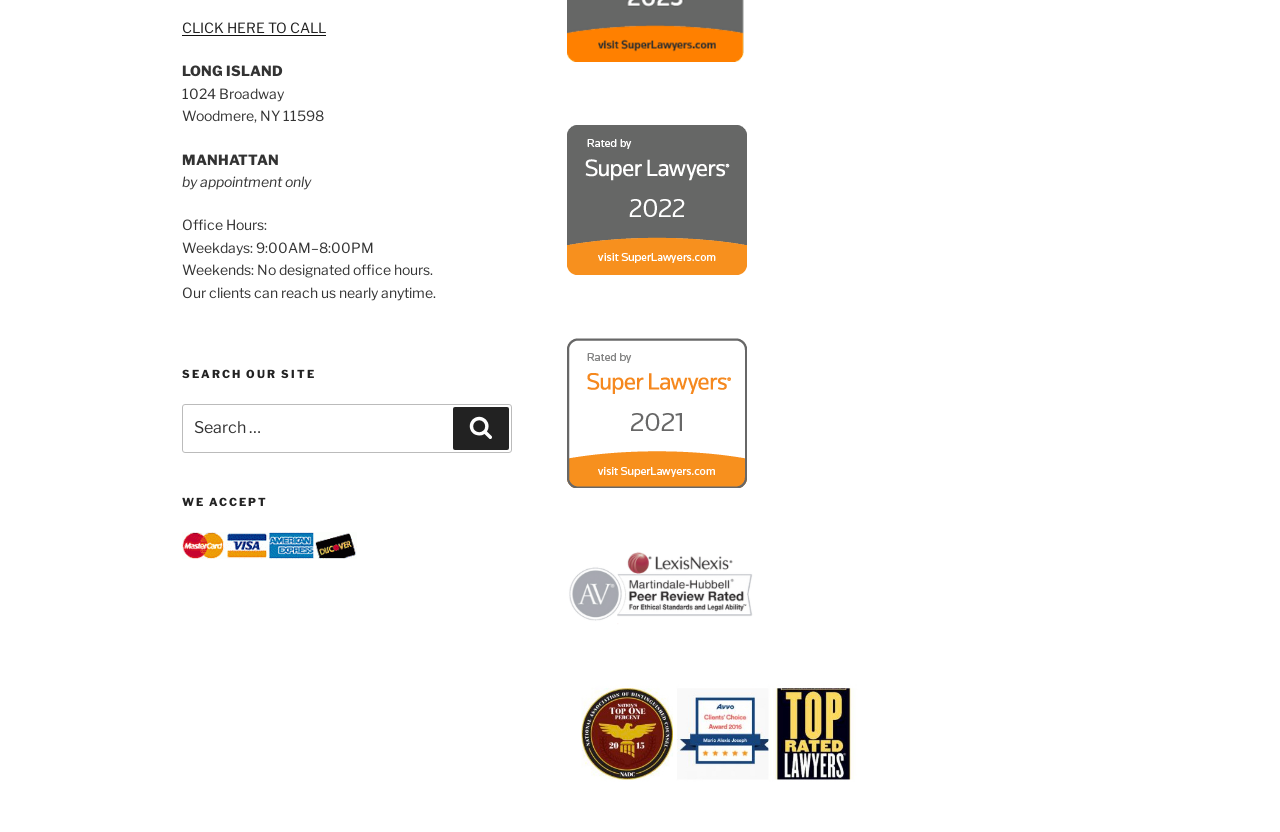Using the webpage screenshot, locate the HTML element that fits the following description and provide its bounding box: "CLICK HERE TO CALL".

[0.142, 0.023, 0.255, 0.043]